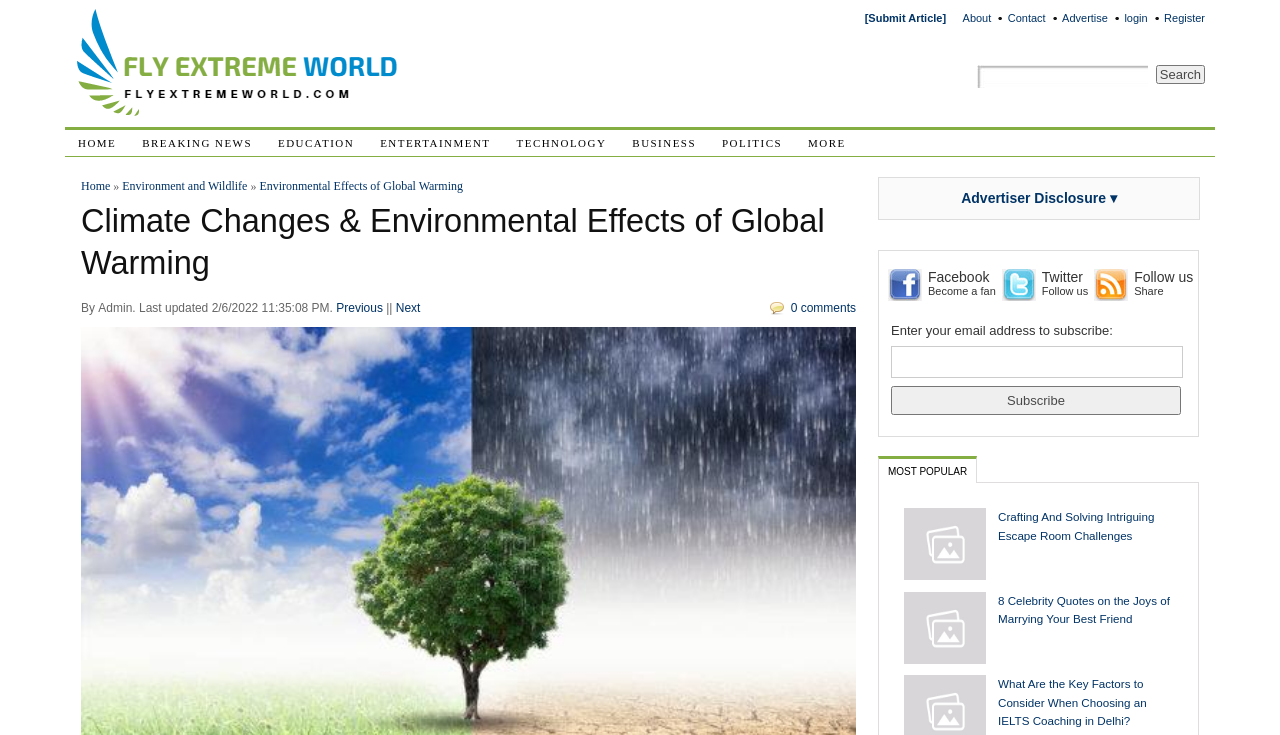How many articles are listed in the MOST POPULAR section?
From the details in the image, answer the question comprehensively.

The MOST POPULAR section lists three articles, which are 'Crafting And Solving Intriguing Escape Room Challenges', 'Celebrity Quotes on the Joys of Marrying Your Best Friend', and 'What Are the Key Factors to Consider When Choosing an IELTS Coaching in Delhi?'